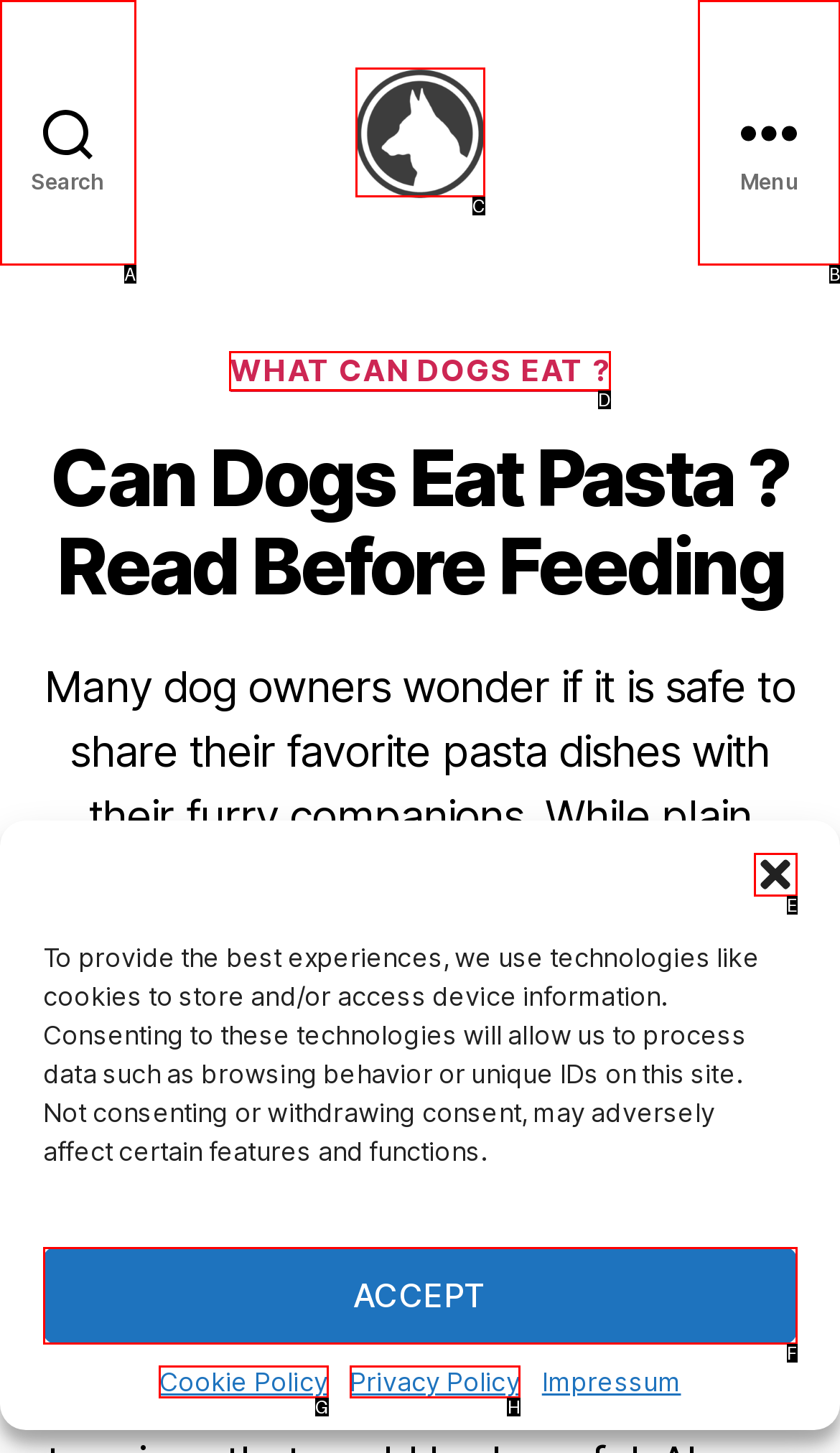Select the option that aligns with the description: Privacy Policy
Respond with the letter of the correct choice from the given options.

H